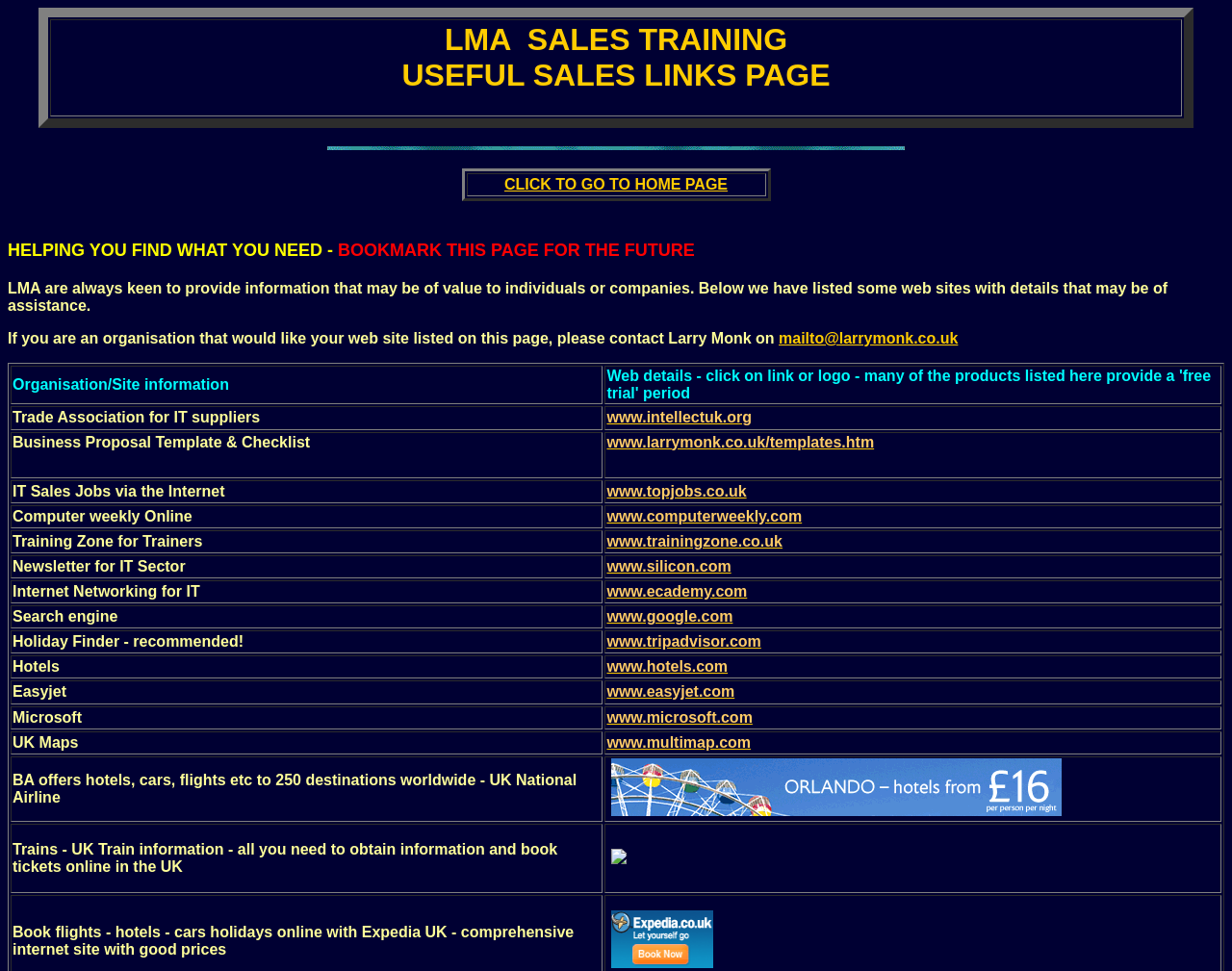What is the text of the link in the last row of the grid?
Give a single word or phrase answer based on the content of the image.

Click here for Expedia.co.uk Best Deals